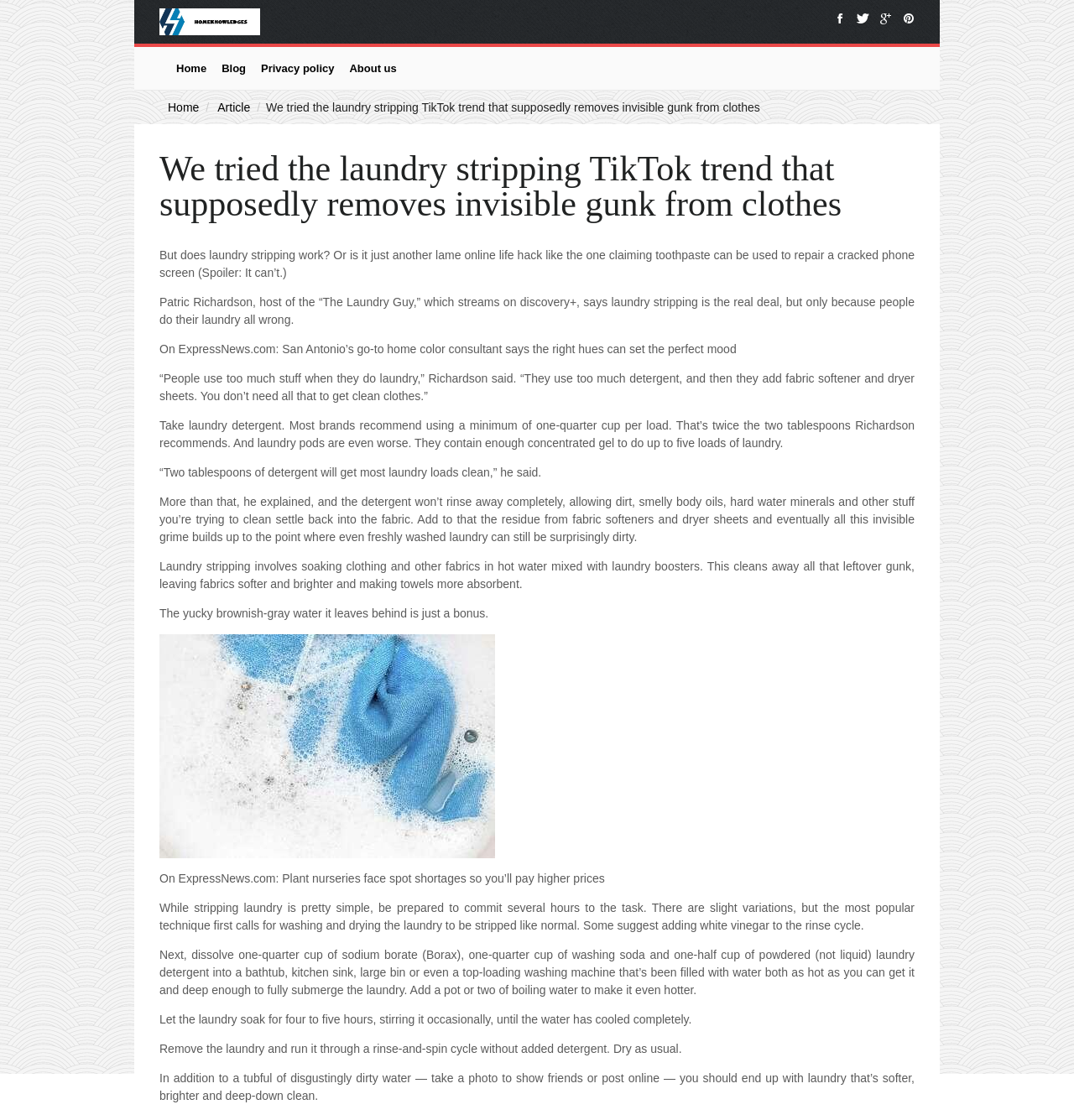What is the topic of the article?
Based on the image, provide your answer in one word or phrase.

Laundry stripping